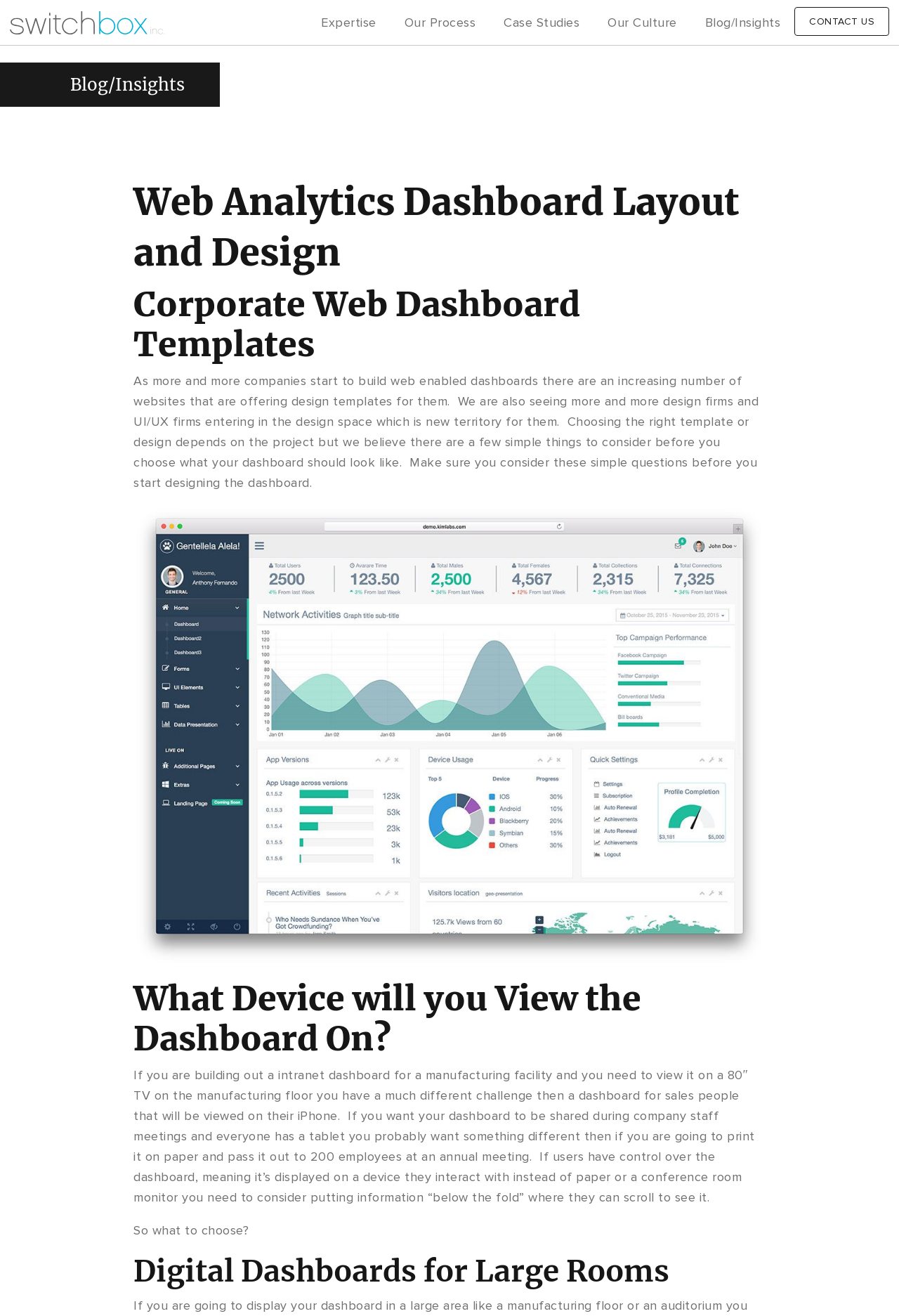What is the topic of the first heading in the main content area?
Your answer should be a single word or phrase derived from the screenshot.

Web Analytics Dashboard Layout and Design